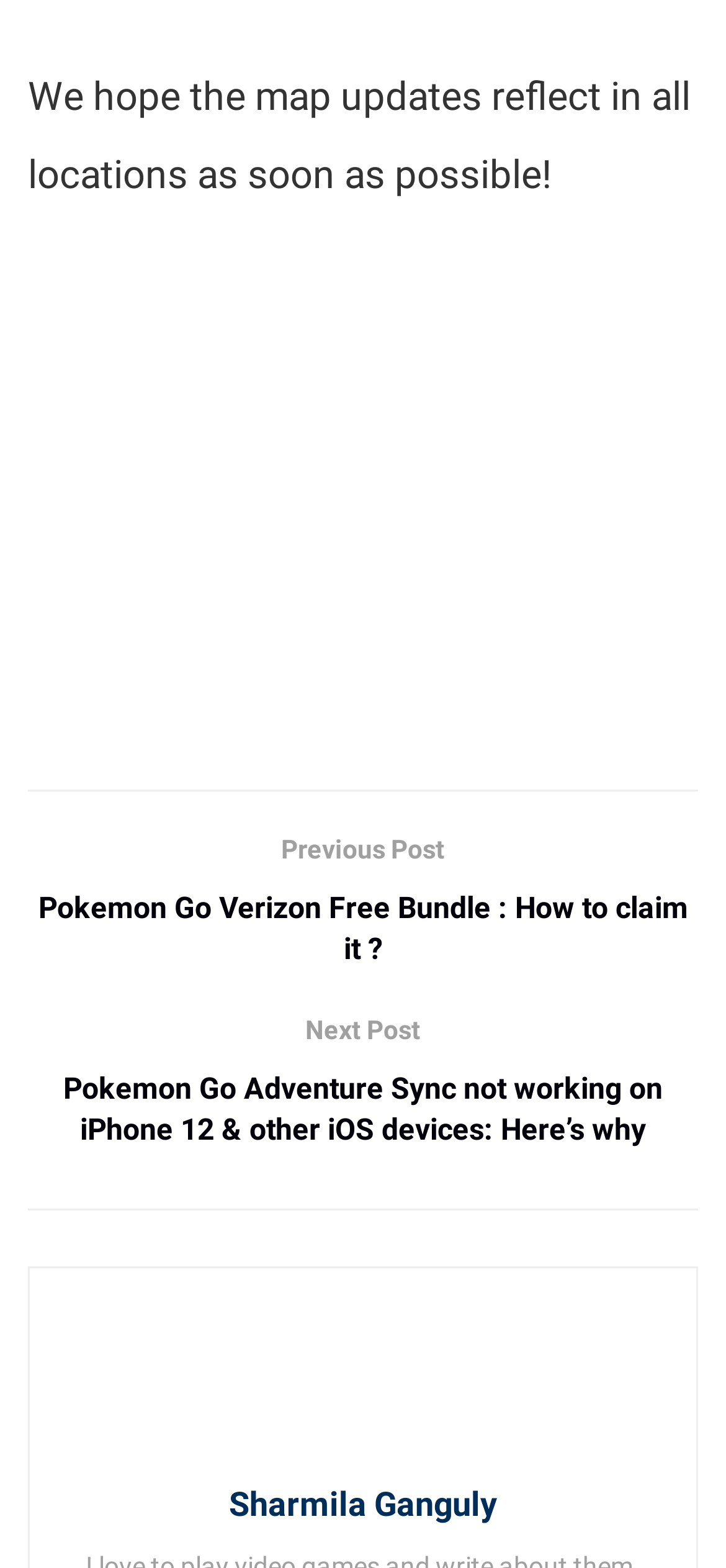Utilize the details in the image to give a detailed response to the question: What is the message displayed at the top of the webpage?

The message displayed at the top of the webpage can be found by looking at the StaticText element at the top of the webpage. The text is 'We hope the map updates reflect in all locations as soon as possible!'.